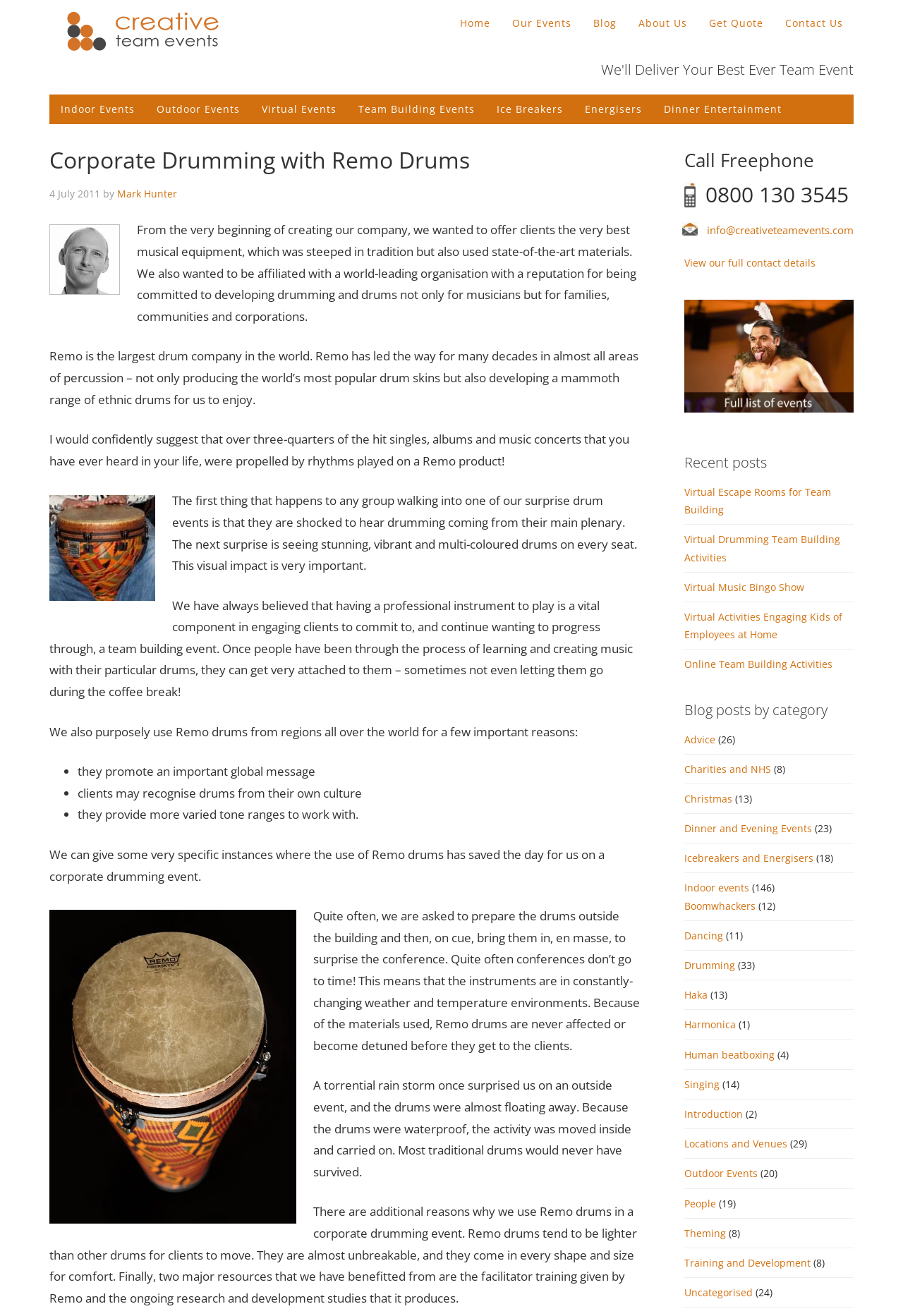Locate and provide the bounding box coordinates for the HTML element that matches this description: "Introduction".

[0.758, 0.841, 0.823, 0.852]